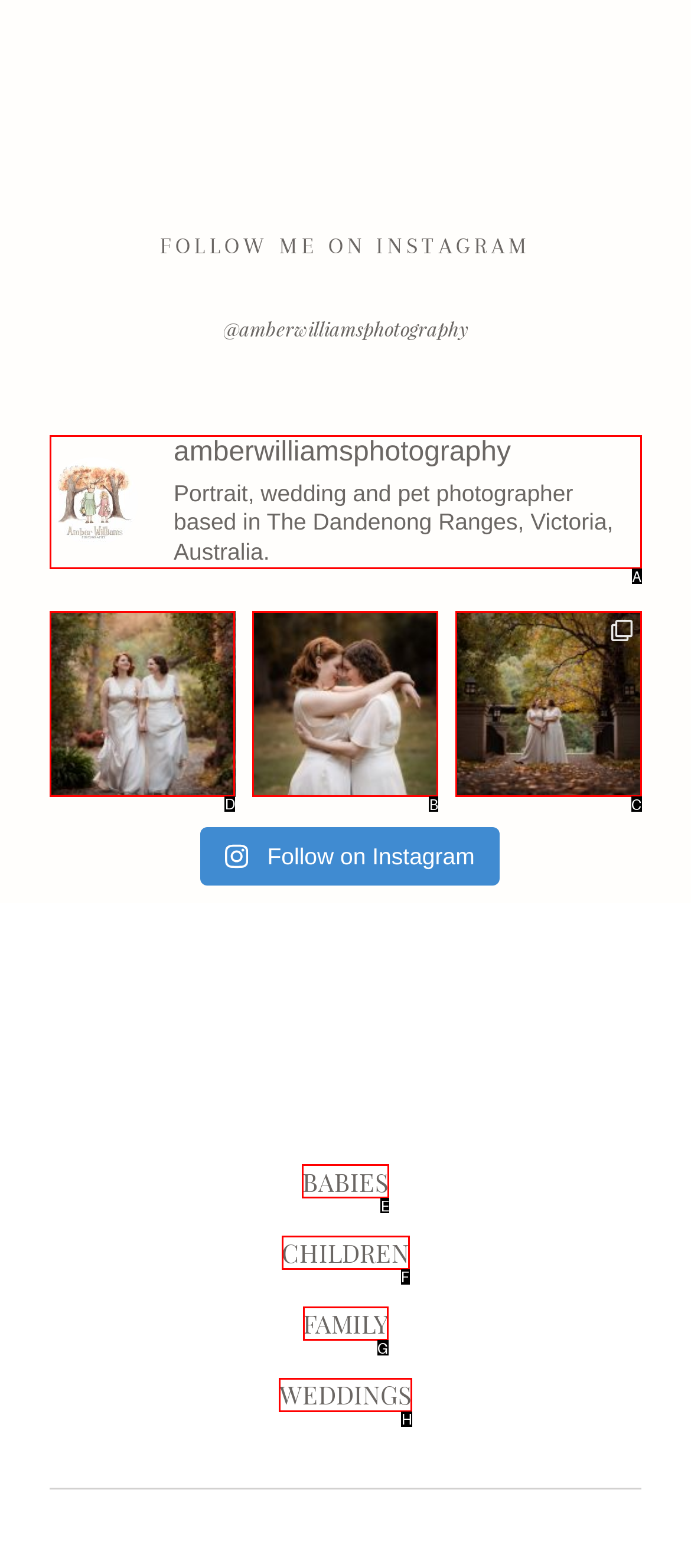From the given options, indicate the letter that corresponds to the action needed to complete this task: View wedding photography. Respond with only the letter.

D